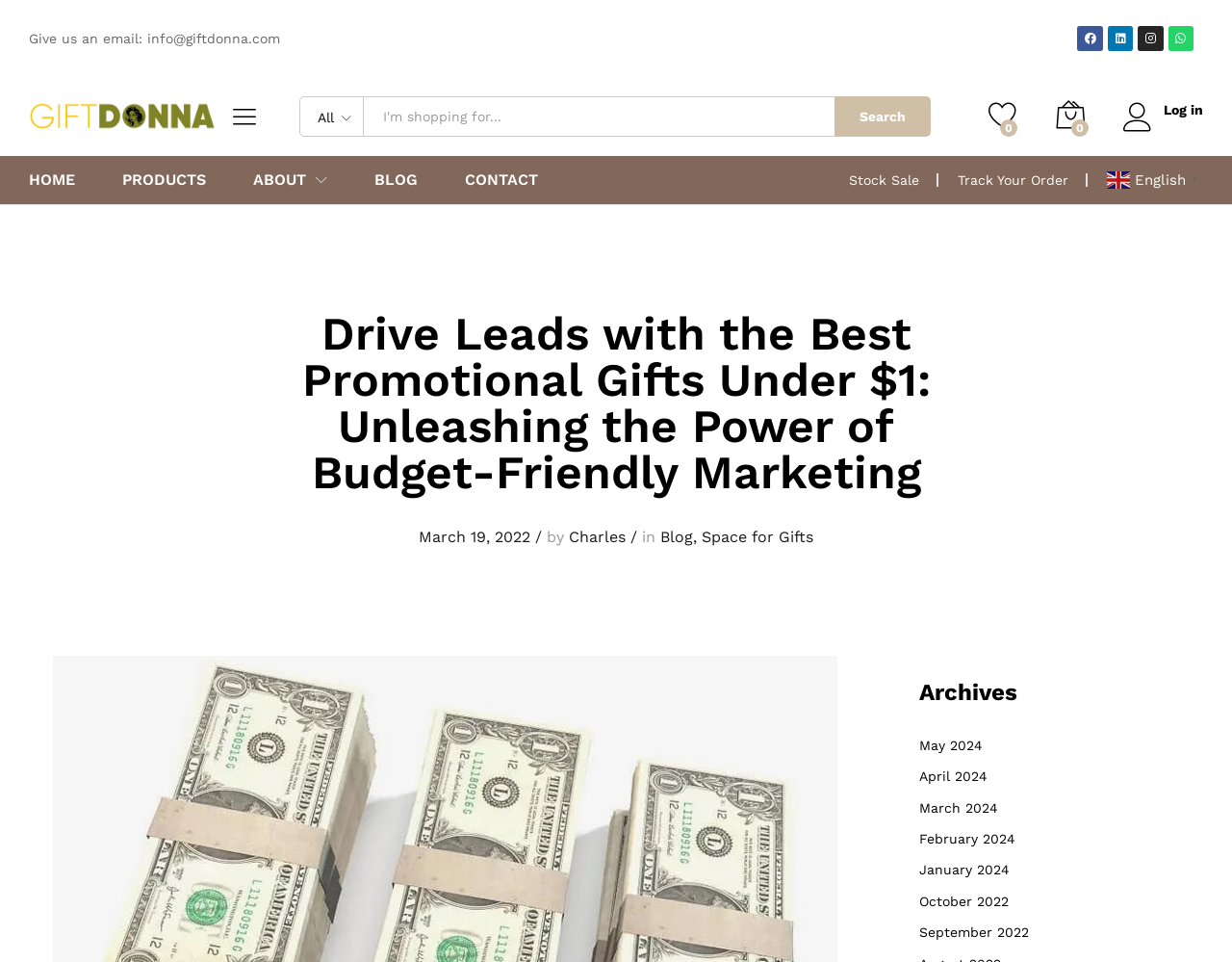Answer the following inquiry with a single word or phrase:
How many language options are available?

1